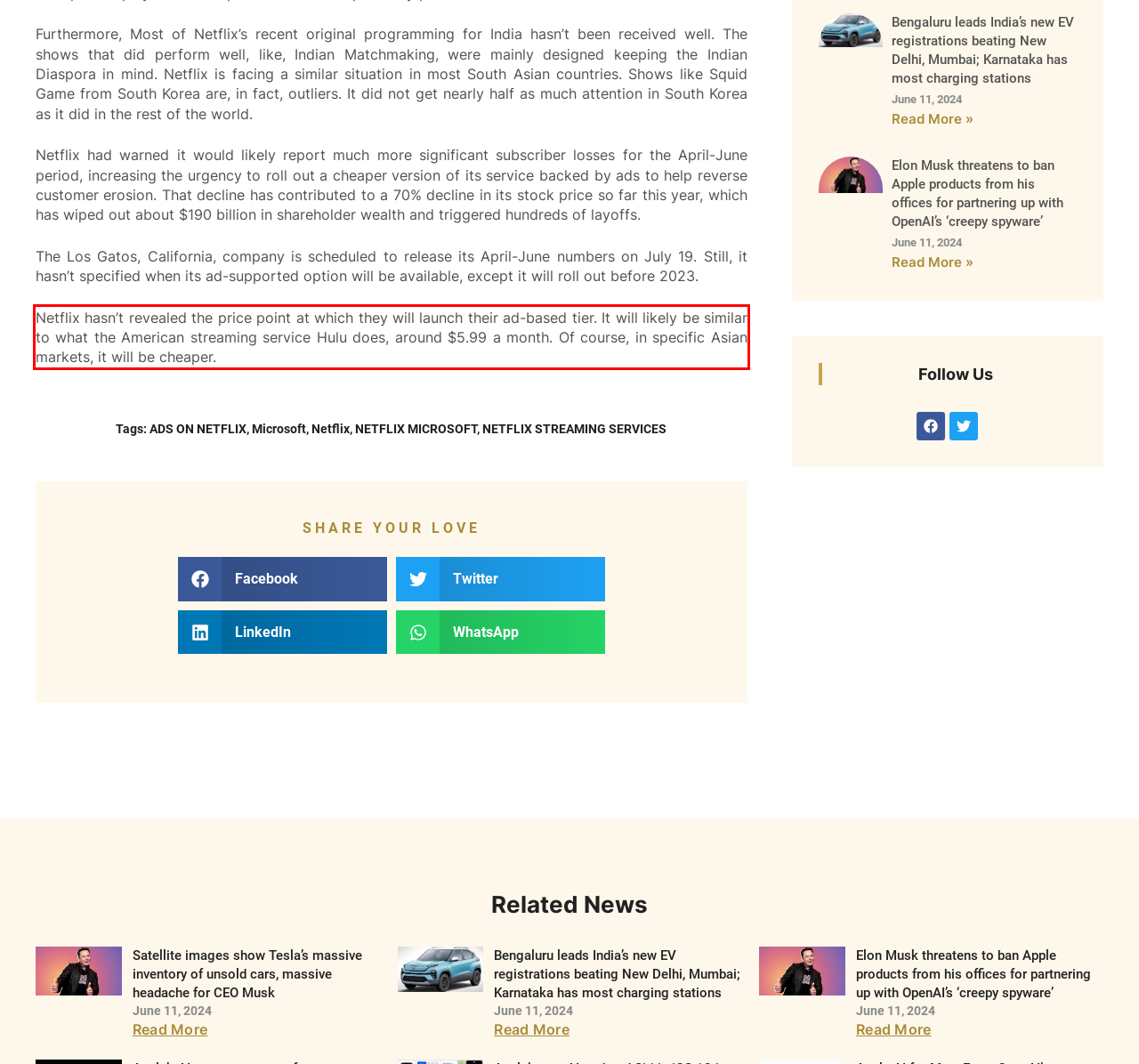Your task is to recognize and extract the text content from the UI element enclosed in the red bounding box on the webpage screenshot.

Netflix hasn’t revealed the price point at which they will launch their ad-based tier. It will likely be similar to what the American streaming service Hulu does, around $5.99 a month. Of course, in specific Asian markets, it will be cheaper.